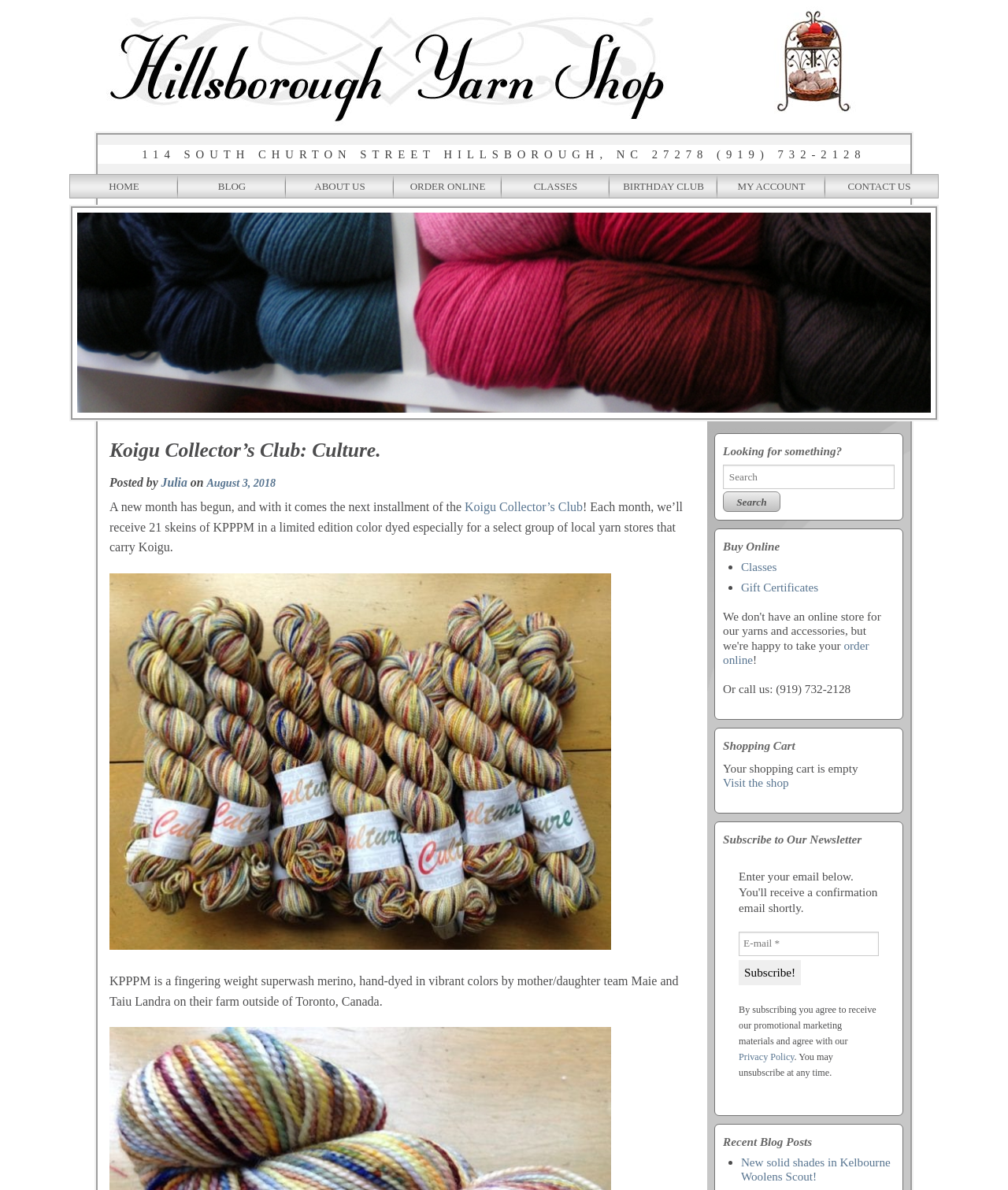Kindly determine the bounding box coordinates for the area that needs to be clicked to execute this instruction: "Visit the shop".

[0.717, 0.652, 0.782, 0.663]